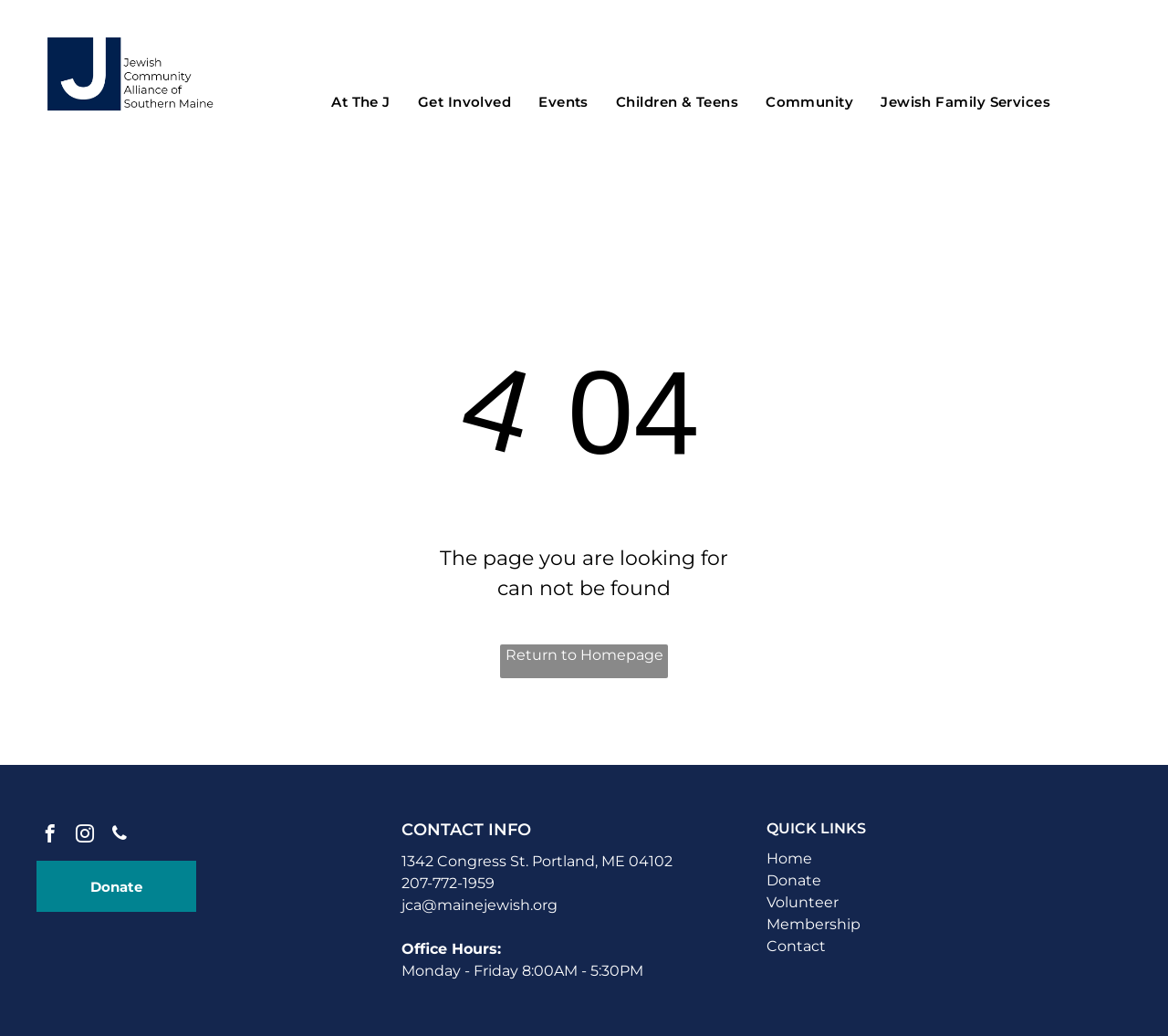Determine the bounding box coordinates for the clickable element to execute this instruction: "Enter Email Address in the contact form". Provide the coordinates as four float numbers between 0 and 1, i.e., [left, top, right, bottom].

None